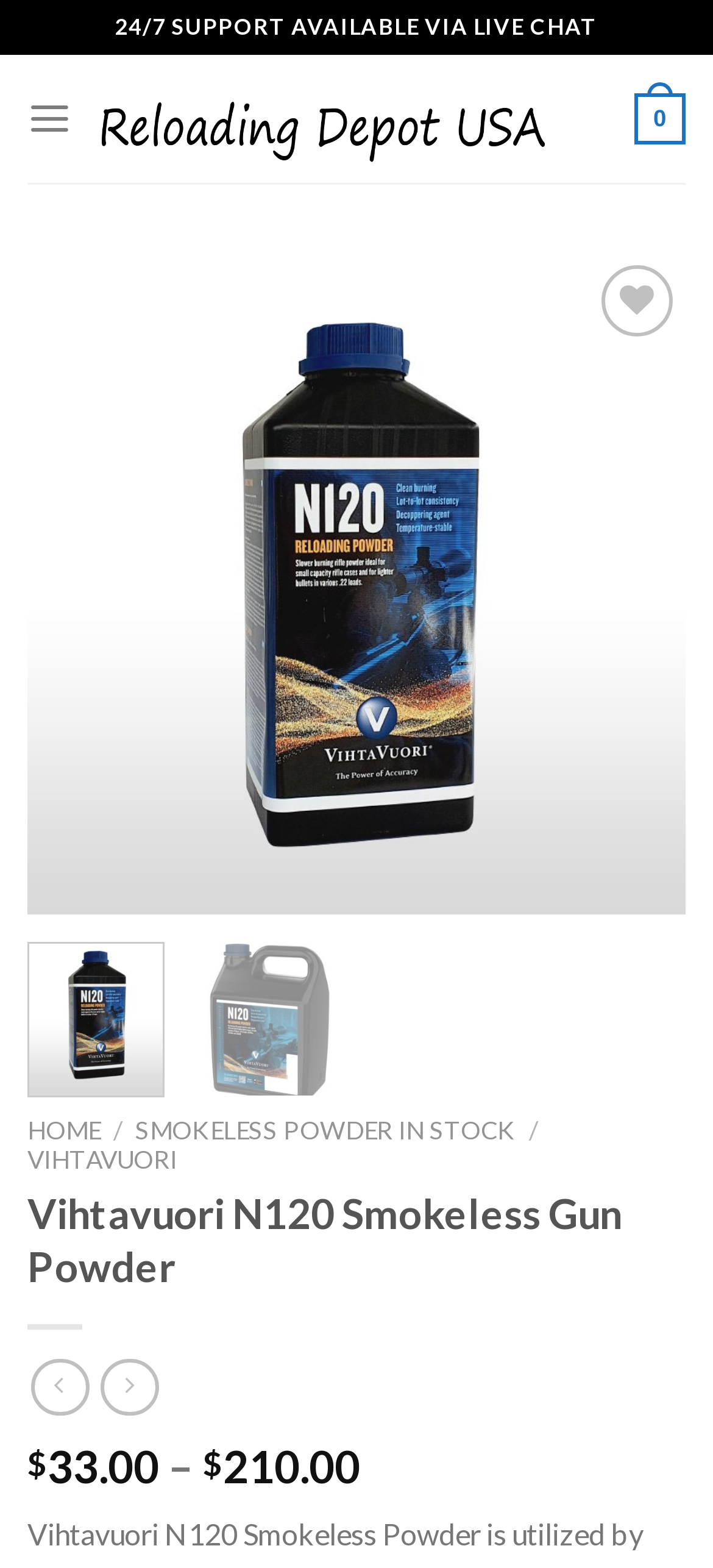Determine the bounding box coordinates of the clickable region to carry out the instruction: "Click on the 'Previous' button".

[0.075, 0.331, 0.168, 0.415]